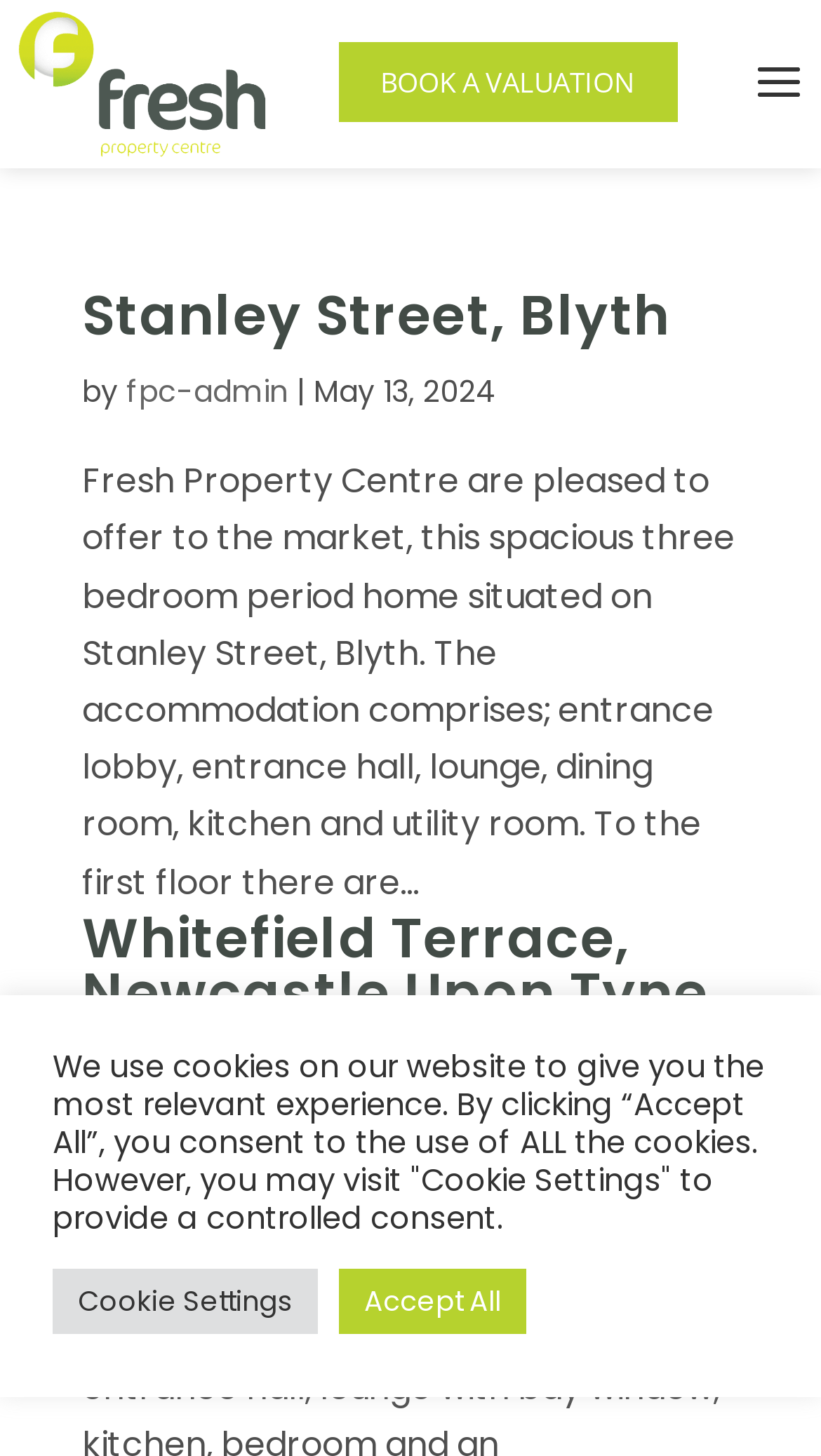What is the type of property listed at 'Stanley Street, Blyth'?
Relying on the image, give a concise answer in one word or a brief phrase.

three bedroom period home